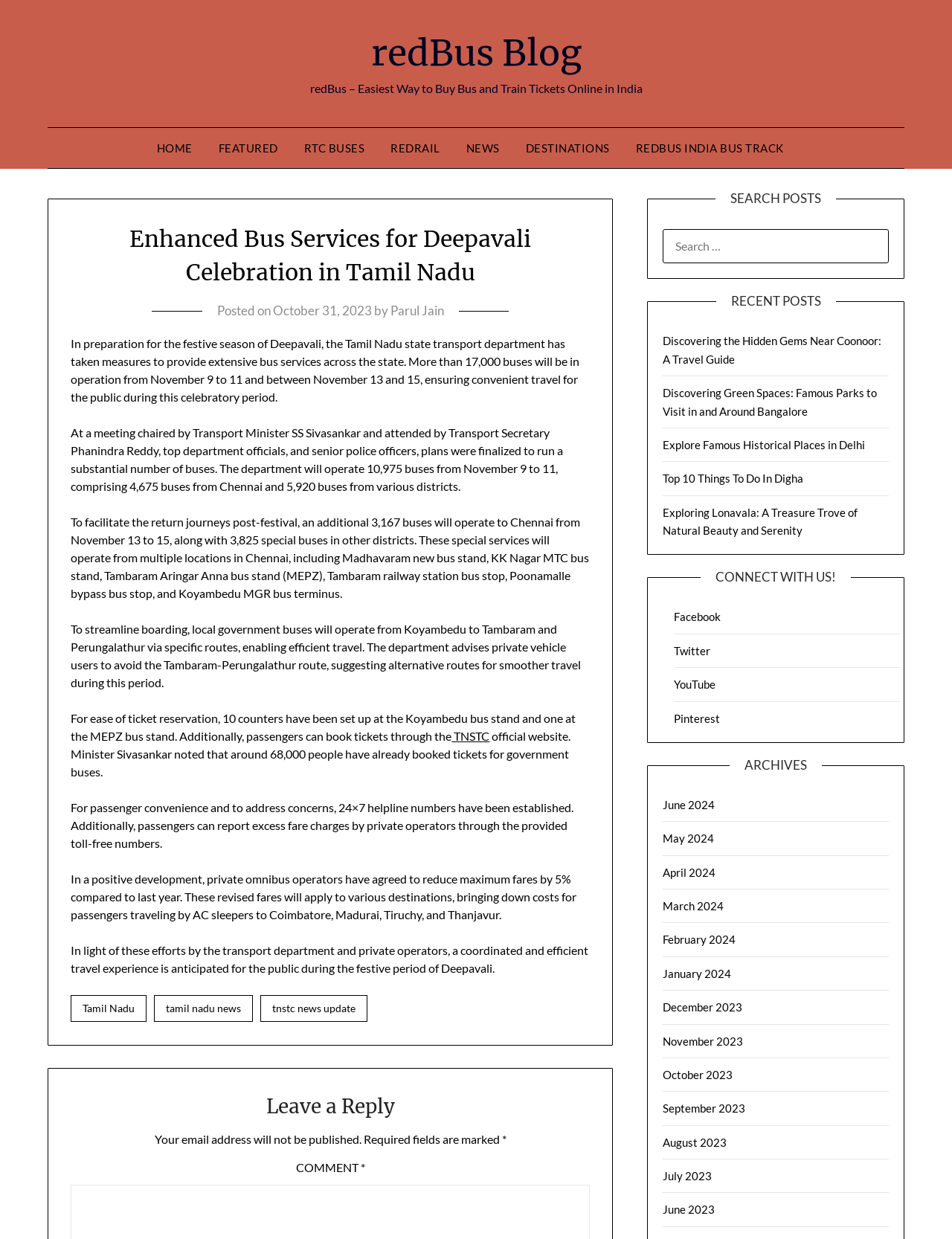How many counters have been set up at the Koyambedu bus stand for ticket reservation? Observe the screenshot and provide a one-word or short phrase answer.

10